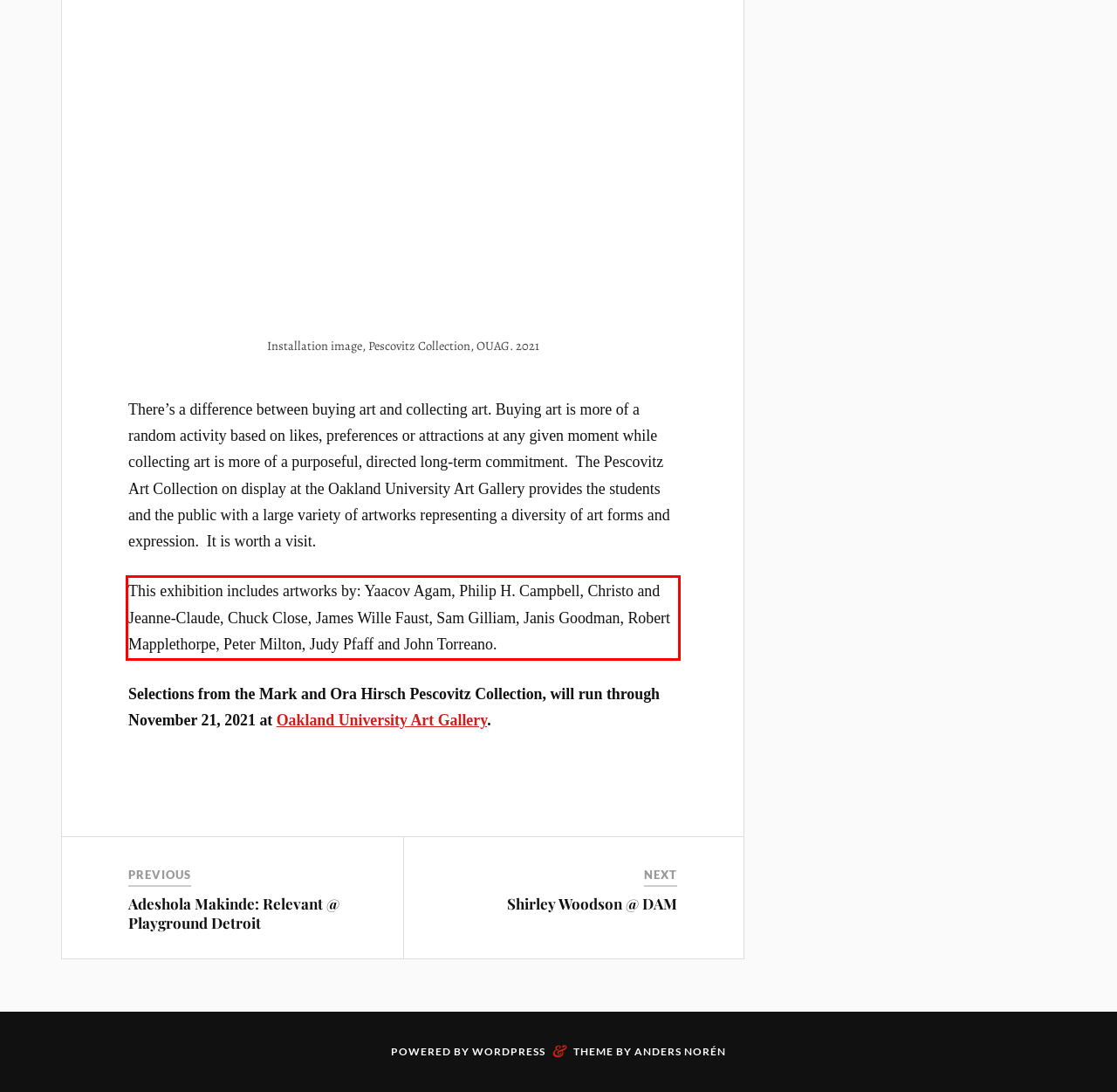Examine the webpage screenshot and use OCR to obtain the text inside the red bounding box.

This exhibition includes artworks by: Yaacov Agam, Philip H. Campbell, Christo and Jeanne-Claude, Chuck Close, James Wille Faust, Sam Gilliam, Janis Goodman, Robert Mapplethorpe, Peter Milton, Judy Pfaff and John Torreano.